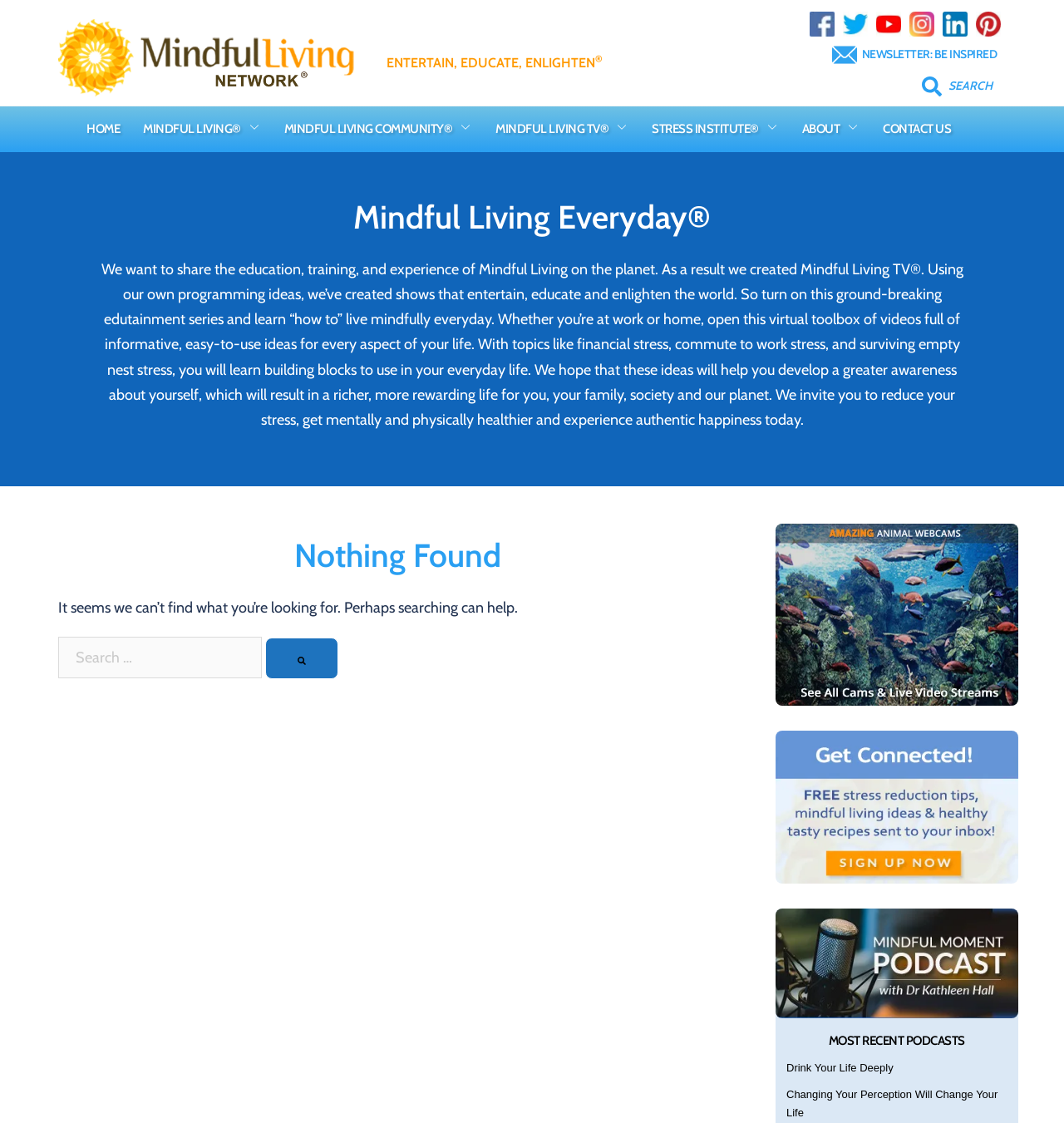Locate the bounding box coordinates of the element's region that should be clicked to carry out the following instruction: "Go to Facebook". The coordinates need to be four float numbers between 0 and 1, i.e., [left, top, right, bottom].

[0.761, 0.009, 0.787, 0.026]